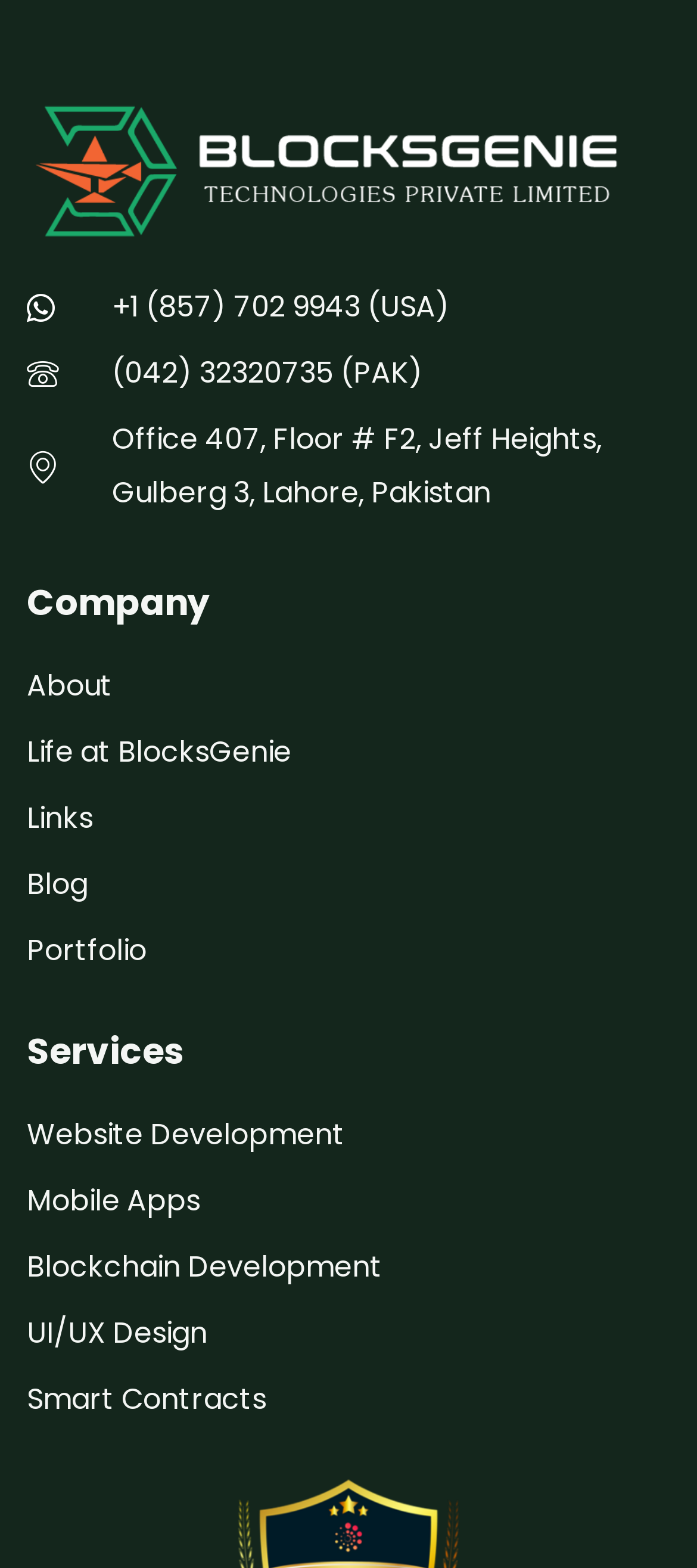Please predict the bounding box coordinates (top-left x, top-left y, bottom-right x, bottom-right y) for the UI element in the screenshot that fits the description: Smart Contracts

[0.038, 0.88, 0.962, 0.904]